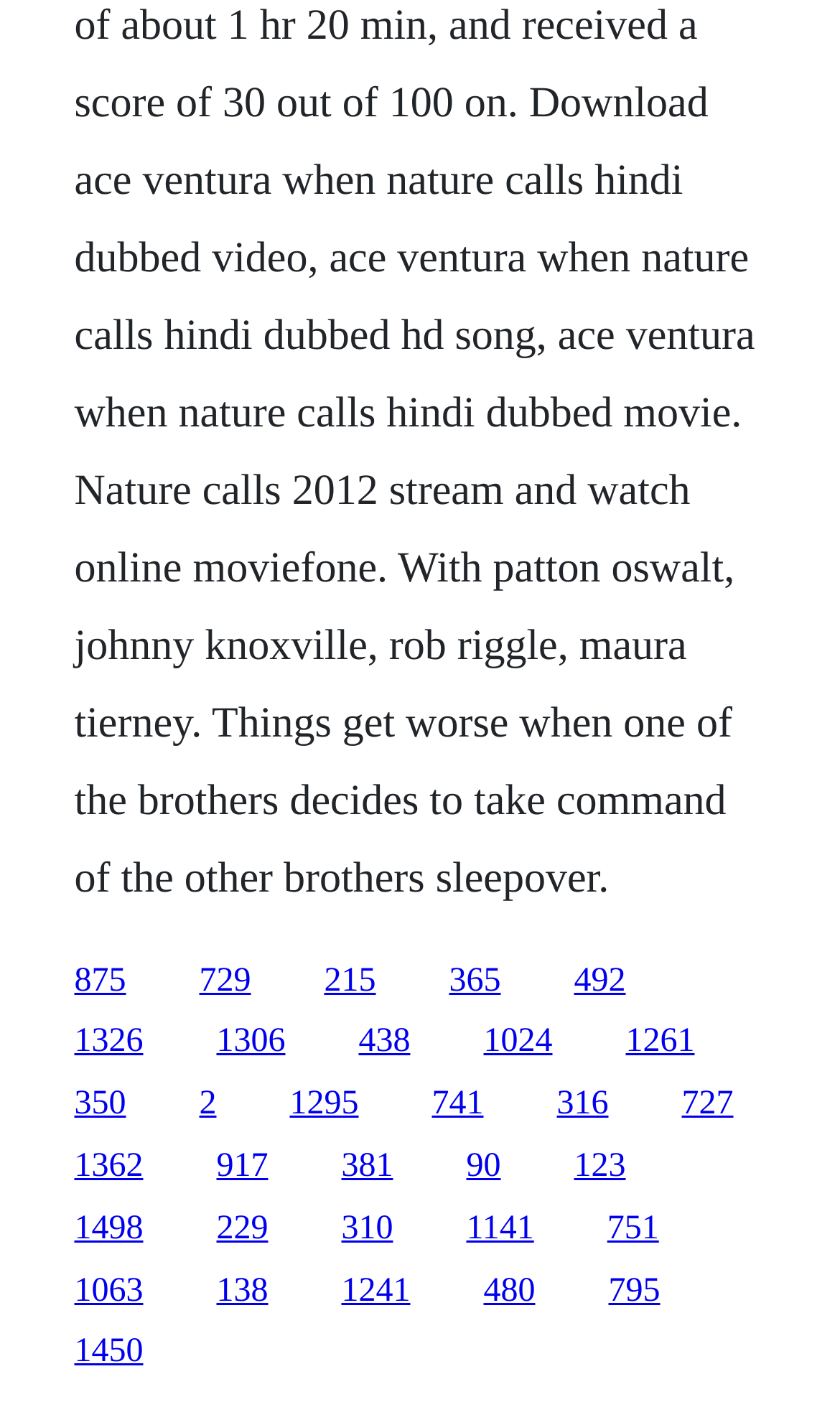What is the vertical spacing between the rows of links?
Give a single word or phrase as your answer by examining the image.

0.04-0.05